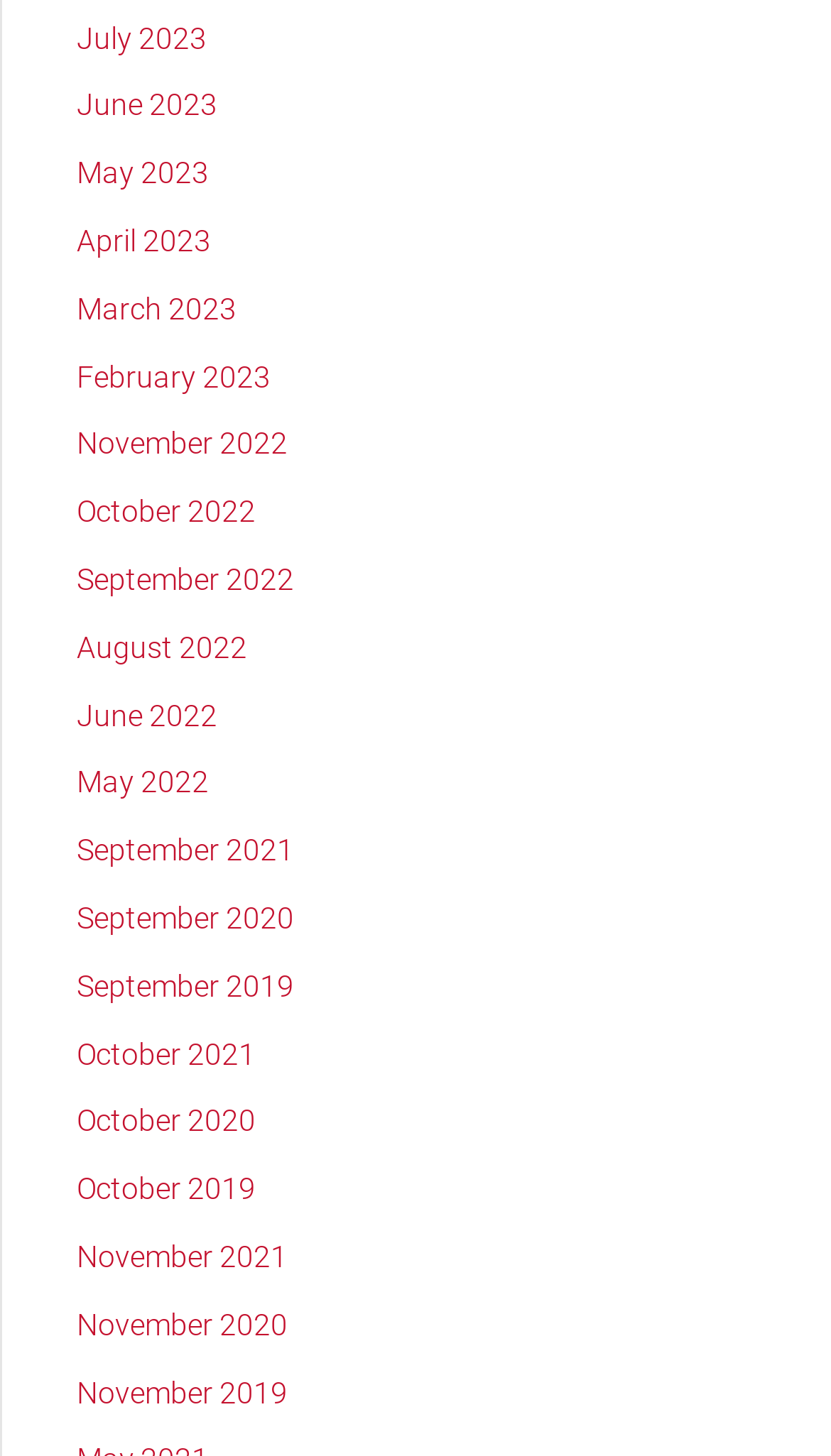Please study the image and answer the question comprehensively:
What is the earliest month listed?

By looking at the links on the webpage, I can see that the earliest month listed is September 2019, which is located at the bottom of the list.